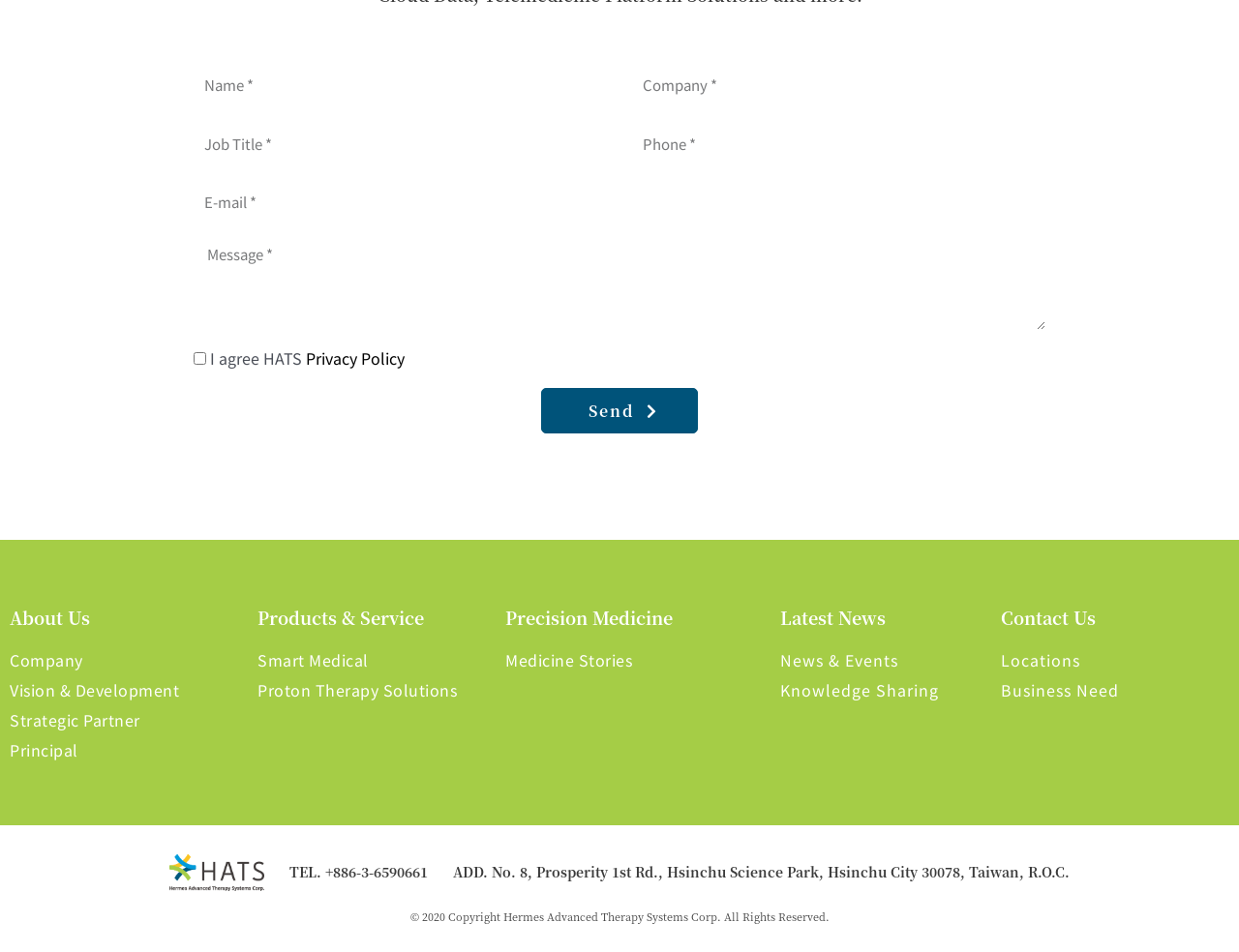Can you find the bounding box coordinates of the area I should click to execute the following instruction: "View the About Us page"?

[0.008, 0.635, 0.073, 0.661]